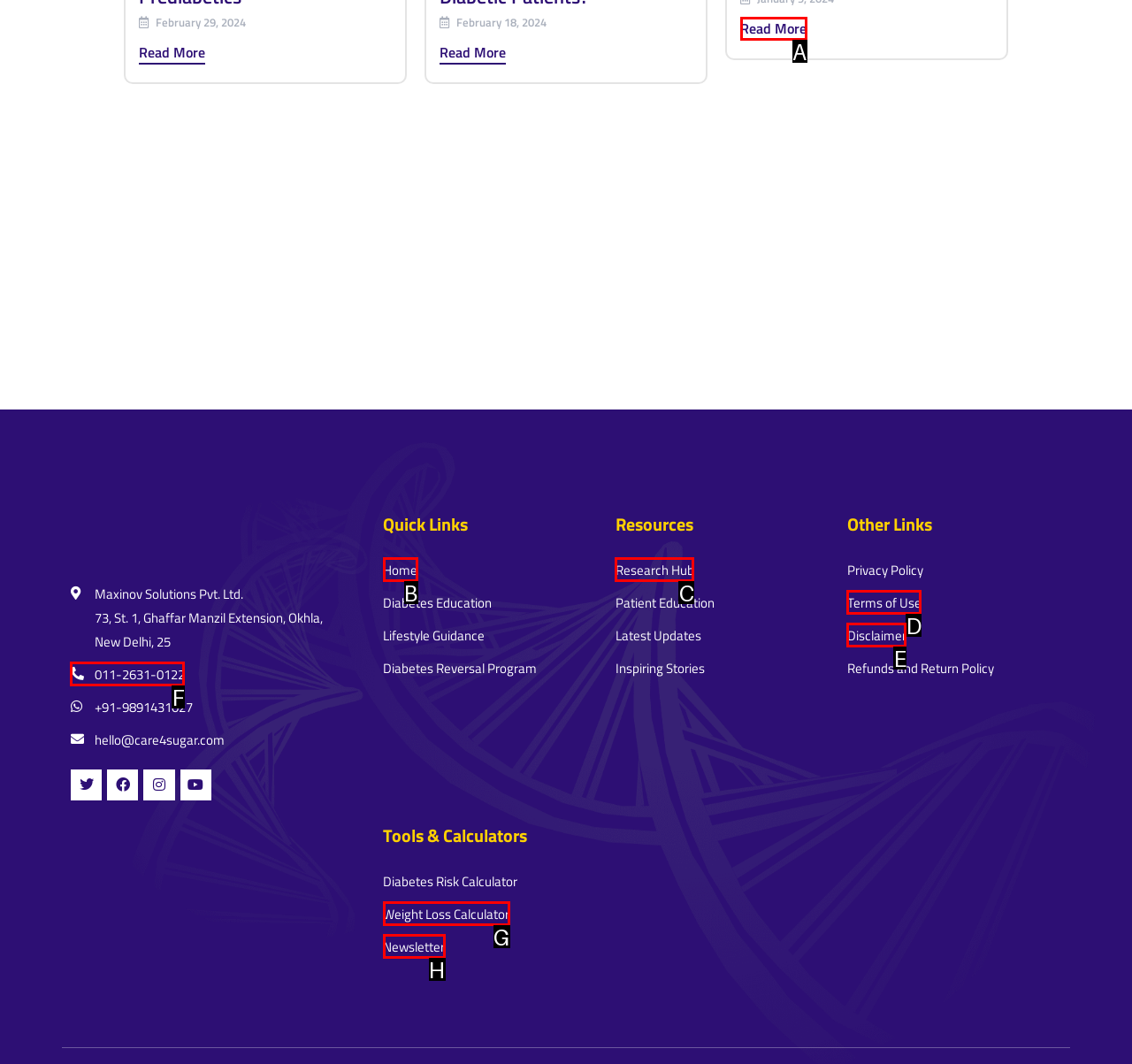Choose the UI element to click on to achieve this task: Call '011-2631-0122'. Reply with the letter representing the selected element.

F